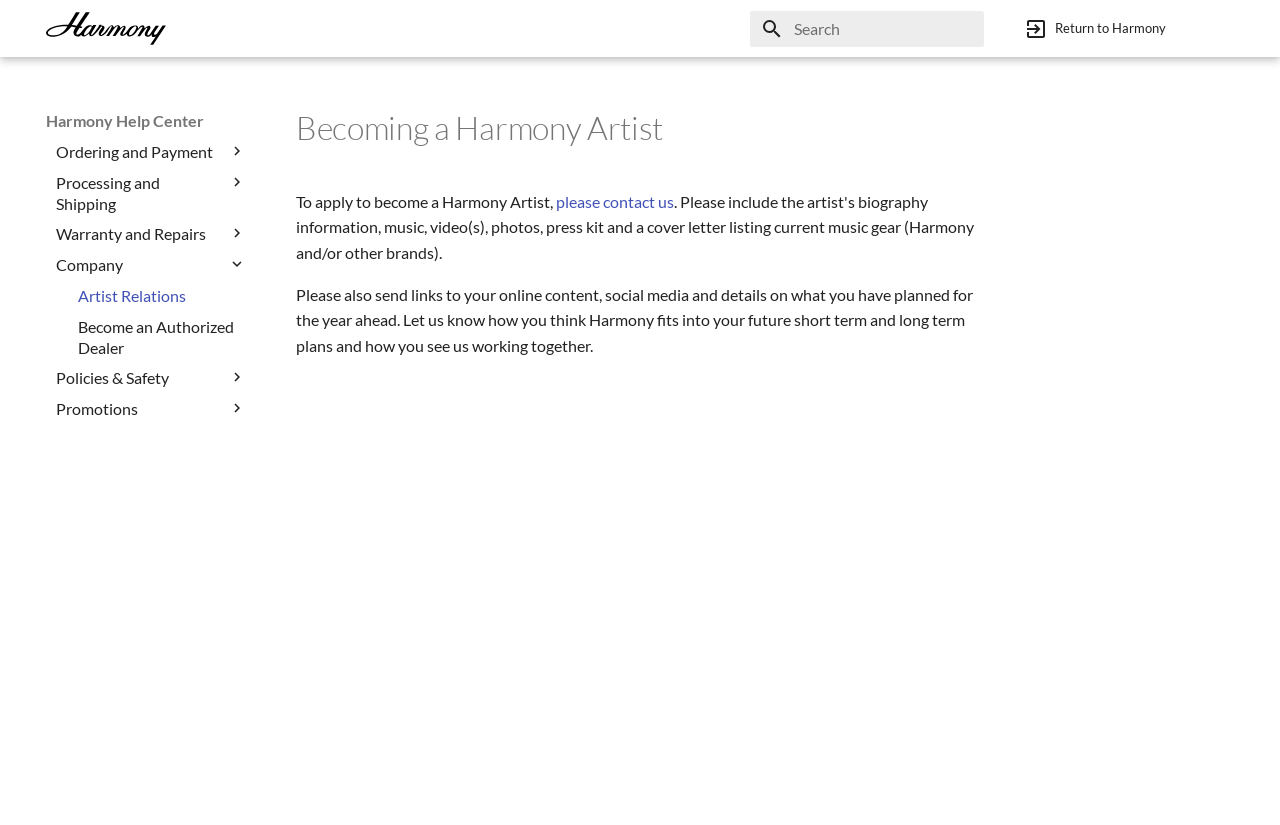Summarize the contents and layout of the webpage in detail.

The webpage is about Harmony's Artist Relations, specifically focused on becoming a Harmony Artist. At the top left corner, there is a logo image and a link to the Harmony Help Center. Next to it, there is a search bar with a textbox, a clear button, and a magnifying glass icon. 

Below the search bar, there is a navigation menu with links to different sections, including Ordering and Payment, Processing and Shipping, Warranty and Repairs, Company, and Policies & Safety. The Company section has sub-links to Artist Relations and Become an Authorized Dealer.

The main content of the page is an article about becoming a Harmony Artist. It starts with a heading "Becoming a Harmony Artist" and then explains the application process. The text describes what information to include in the application, such as links to online content, social media, and plans for the future. There is also a link to contact Harmony for more information.

At the top right corner, there is a link to "Return to Harmony" with an image. There is also a "Skip to content" link at the top left corner.